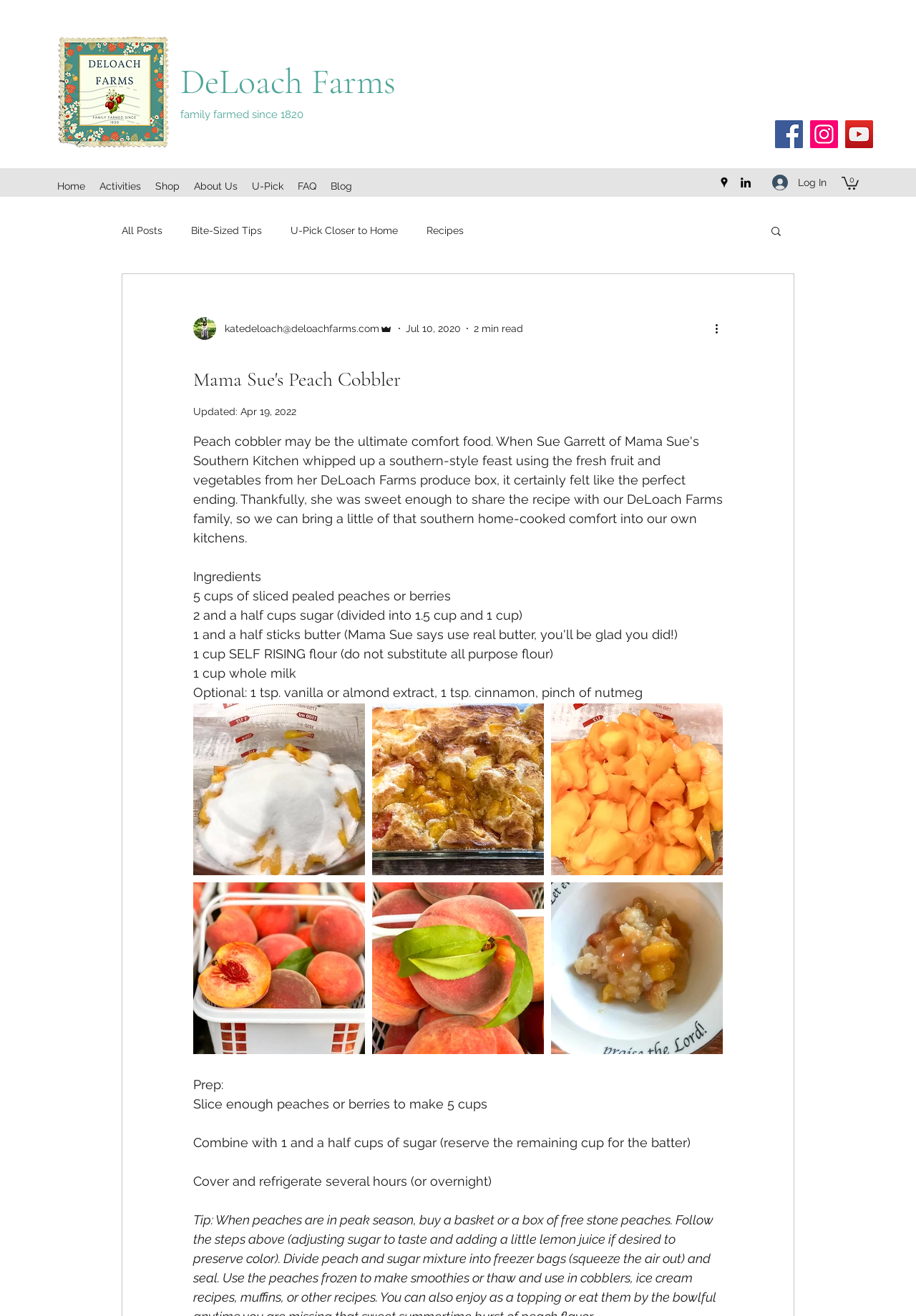What is the purpose of refrigerating the peaches or berries for several hours?
Respond to the question with a single word or phrase according to the image.

To combine with sugar